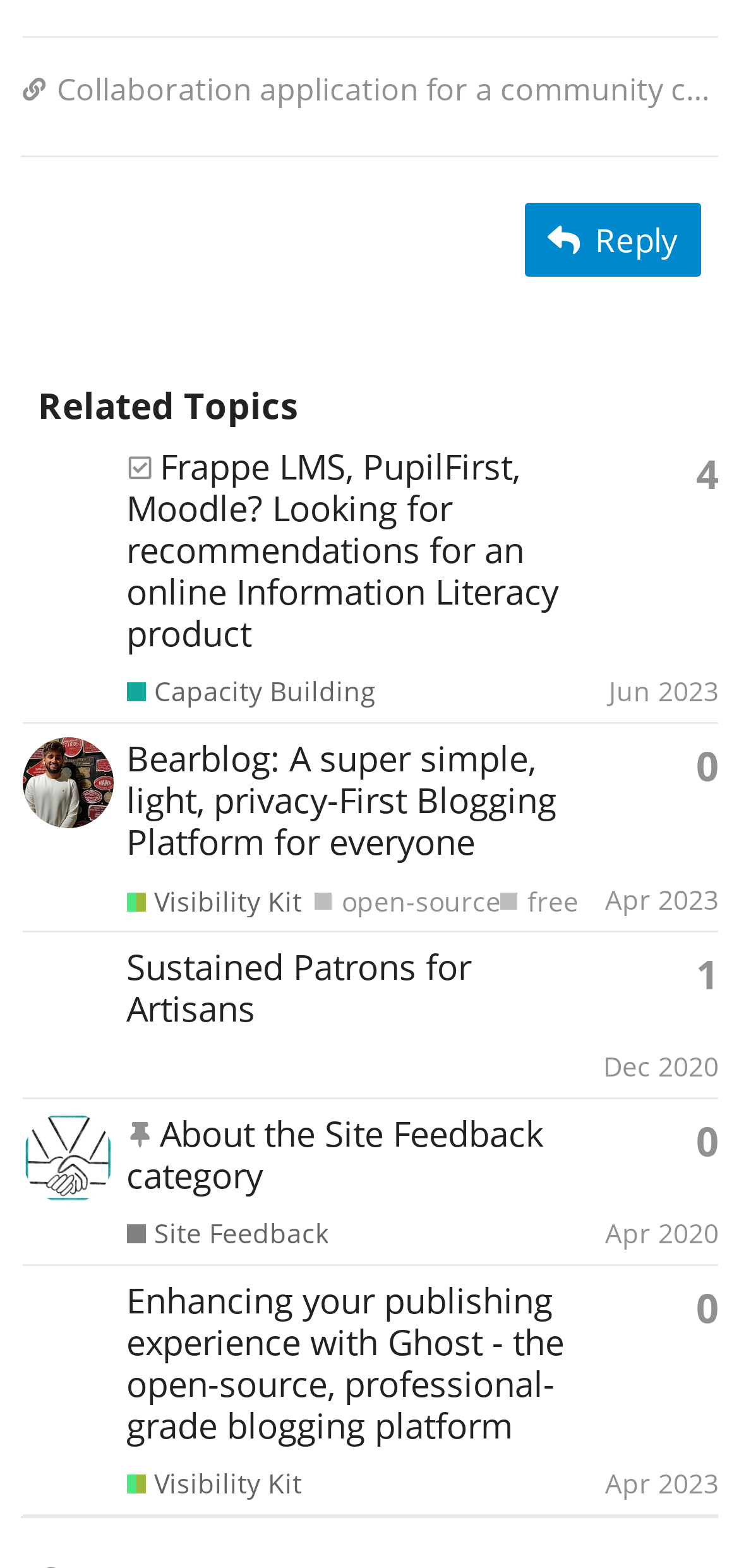How many replies does the topic 'Frappe LMS, PupilFirst, Moodle?' have?
Provide an in-depth and detailed explanation in response to the question.

The webpage displays a list of topics, and one of the topics is 'Frappe LMS, PupilFirst, Moodle?'. Next to this topic, it is indicated that it has '4 replies'. This information is obtained from the gridcell containing the topic information.